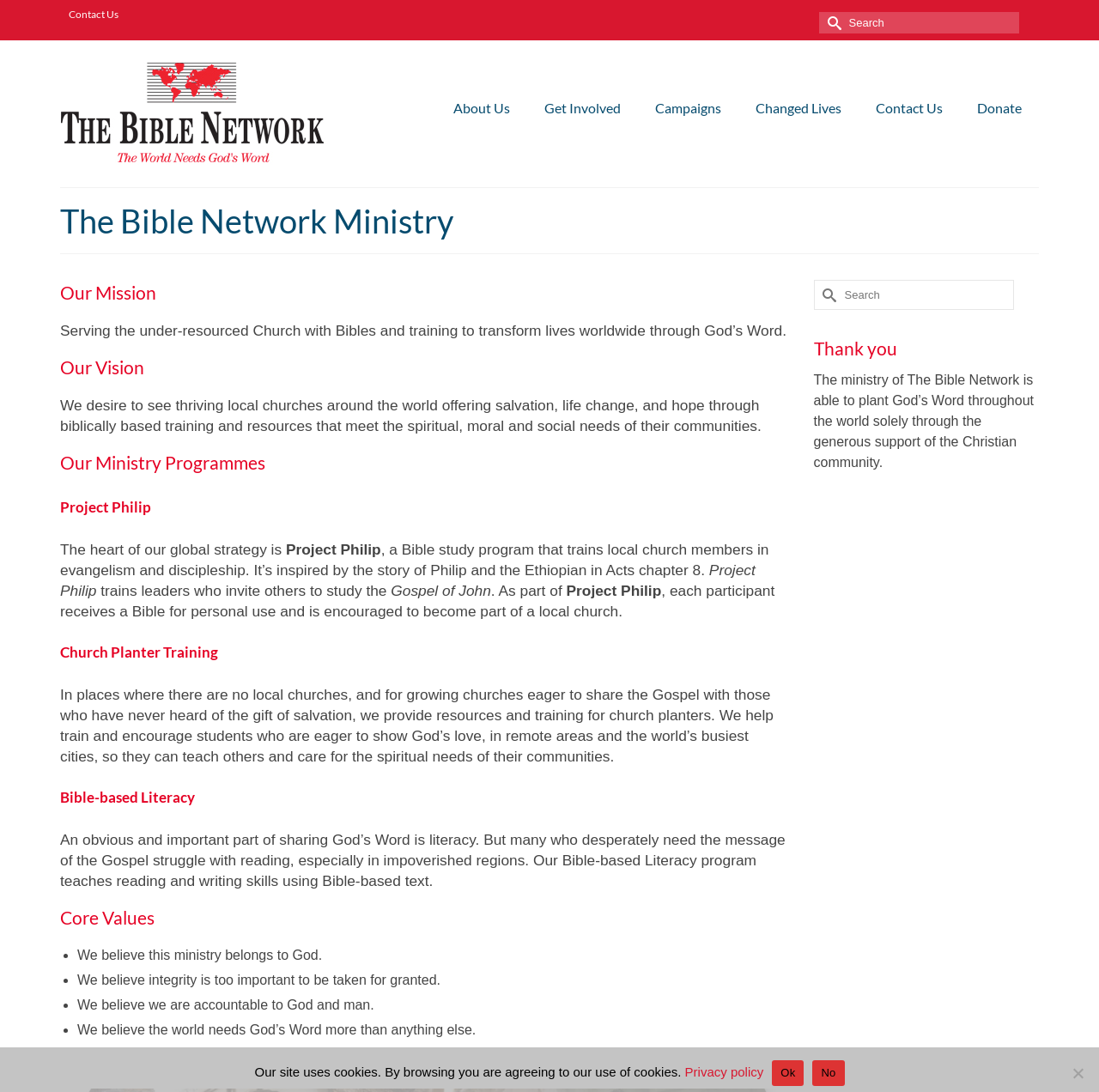Using the information from the screenshot, answer the following question thoroughly:
What is the organization's vision?

The organization's vision can be found in the text description under the heading 'Our Vision', which states that they desire to see thriving local churches around the world offering salvation, life change, and hope through biblically based training and resources.